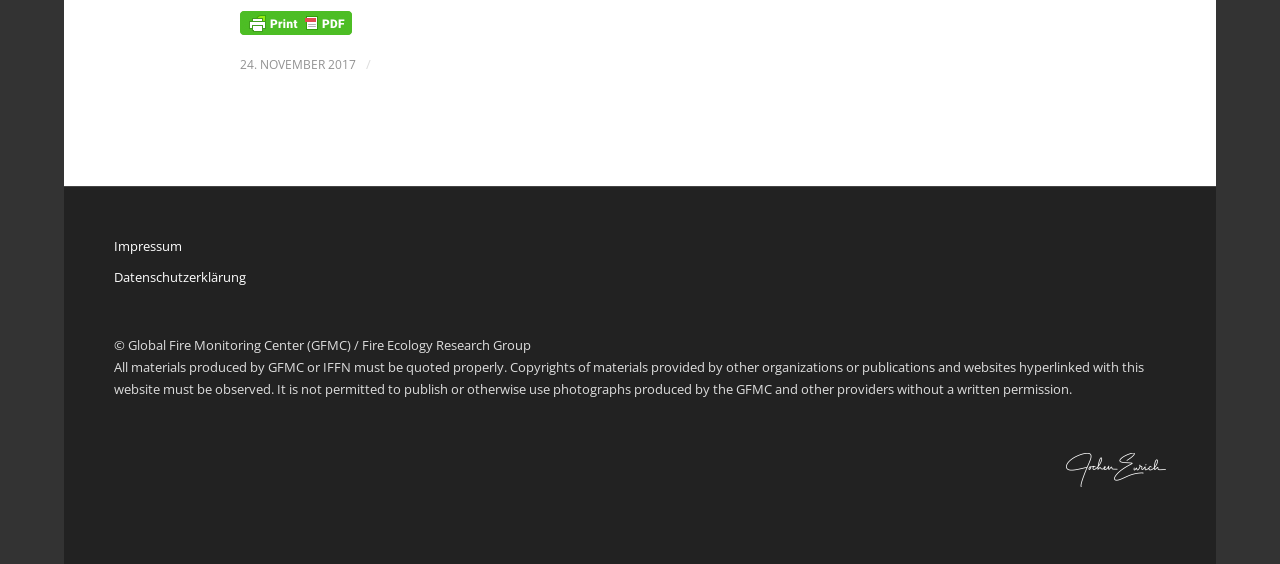Who supports the website?
Could you give a comprehensive explanation in response to this question?

I found the text 'supported by Jochen Eurich' at the bottom of the webpage, which indicates that Jochen Eurich supports the website.